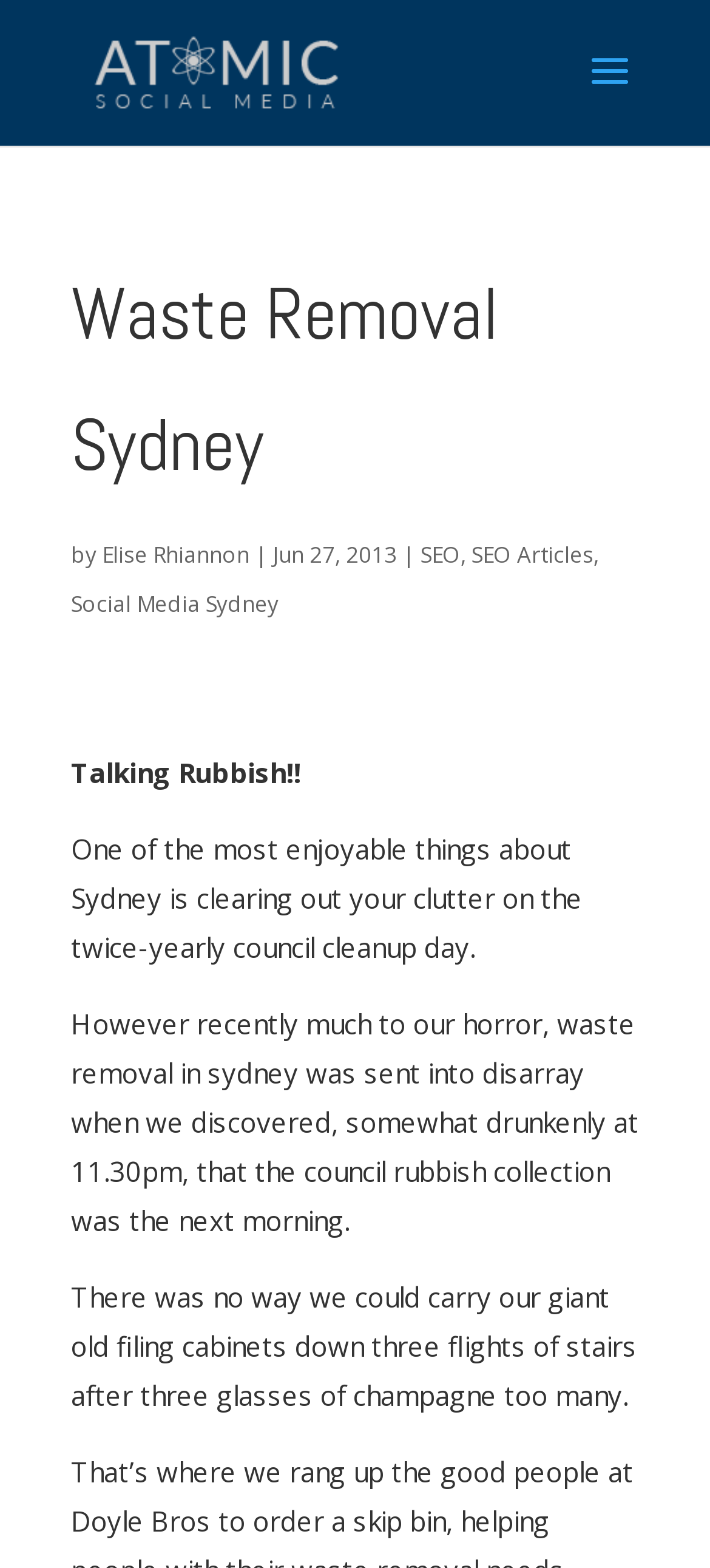What is the purpose of the council cleanup day? Based on the image, give a response in one word or a short phrase.

Clearing out clutter